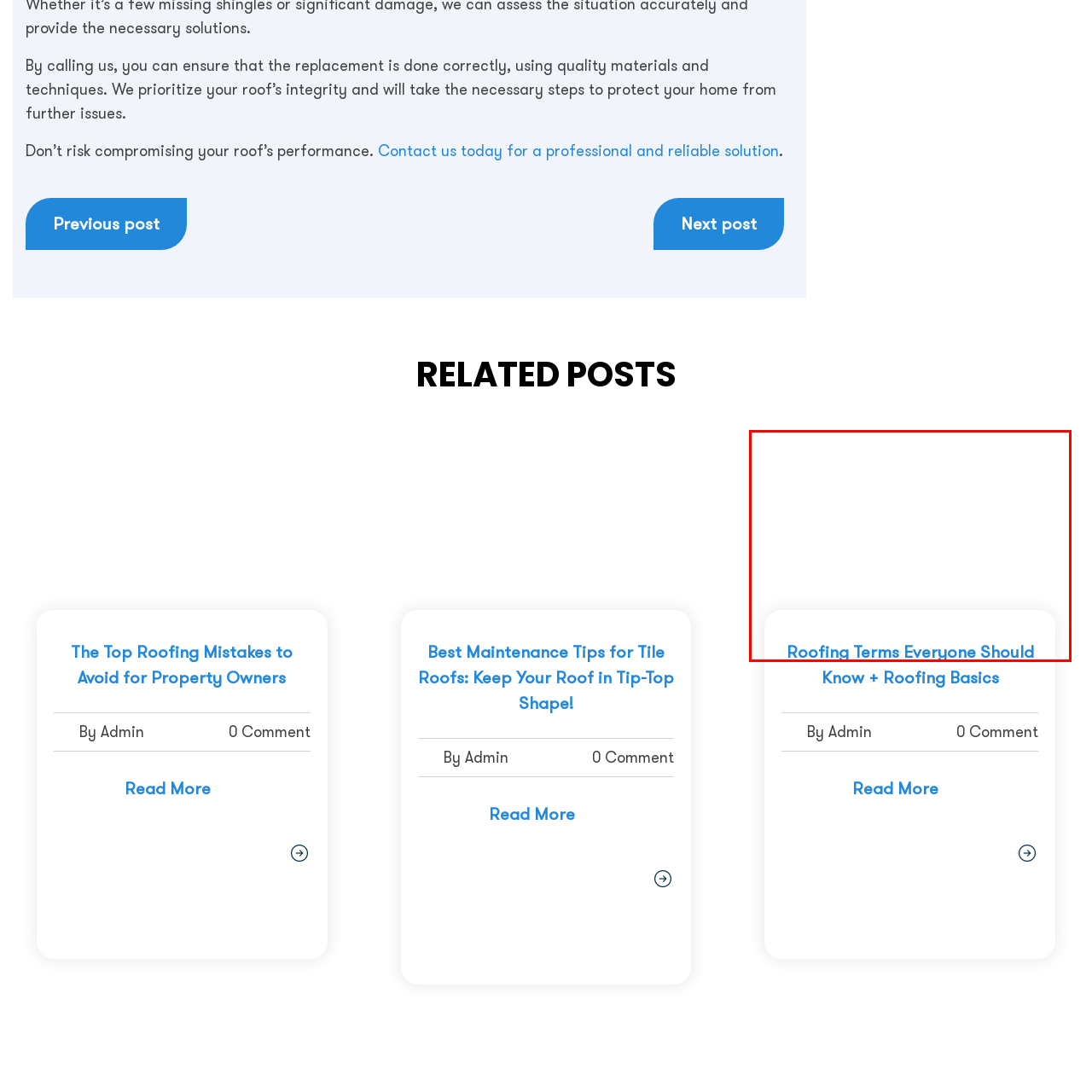Concentrate on the image inside the red border and answer the question in one word or phrase: 
What is the purpose of the content?

Educating homeowners